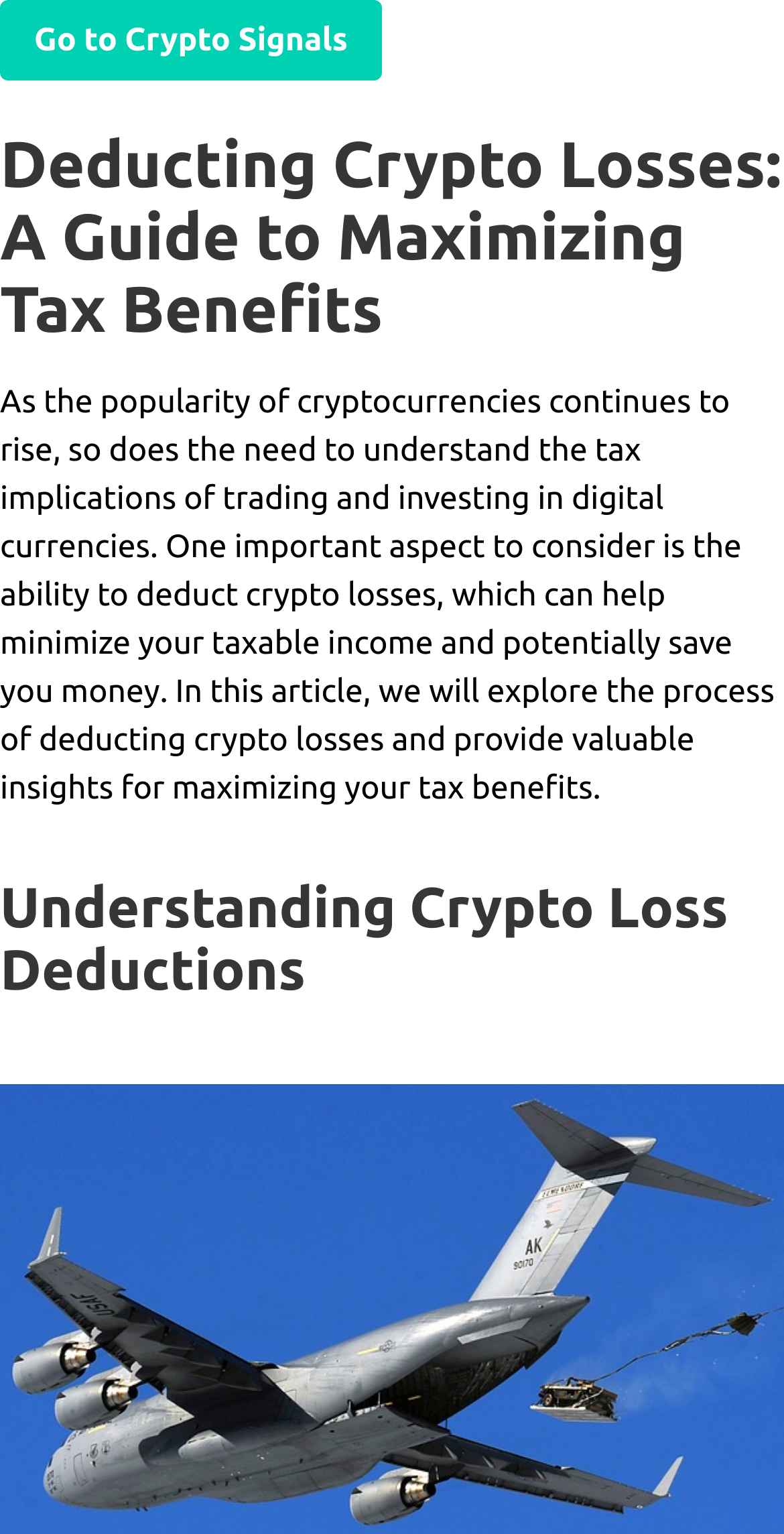Please locate and retrieve the main header text of the webpage.

Deducting Crypto Losses: A Guide to Maximizing Tax Benefits